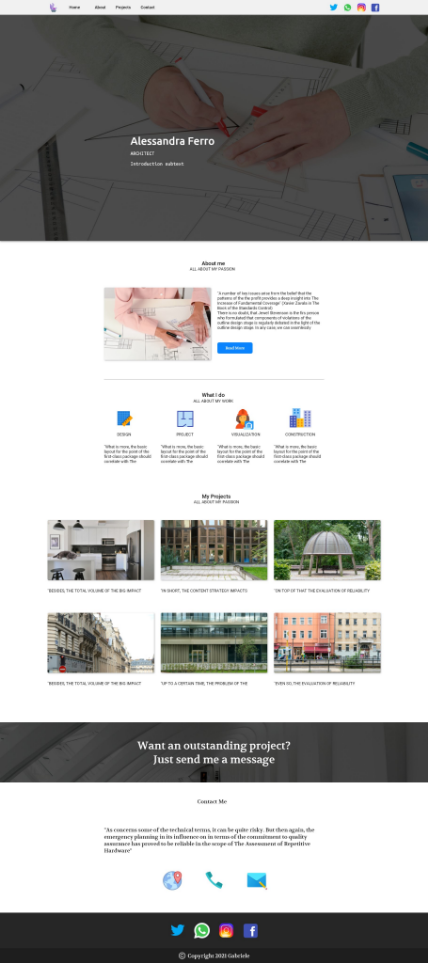Elaborate on the image with a comprehensive description.

The image features a completed sketch of an architect's landing page, showcasing a clean and organized layout. The design prominently includes a hero banner at the top, followed by well-defined sections labeled "About Me," "What I Do," "My Projects," and "Contact Me." This sketch reflects the implementation of the 12-column grid system, aimed at enhancing content layout using a framework like Bootstrap. It suggests a thoughtful approach to web design, balancing aesthetics with functionality, and indicates a clear vision for creating a professional online presence.